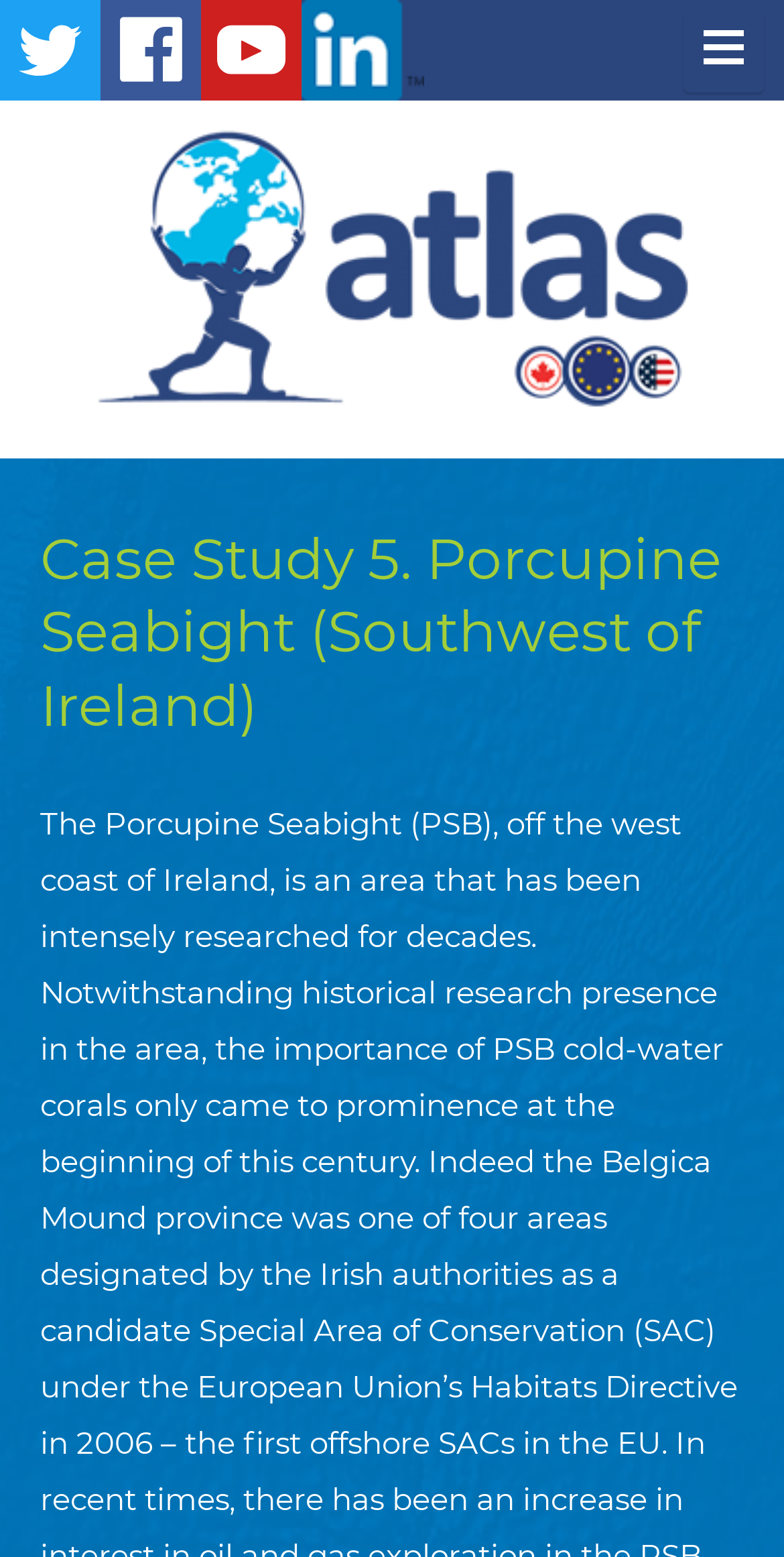What is the purpose of the LinkedIn link? Based on the image, give a response in one word or a short phrase.

To link to the LinkedIn Group